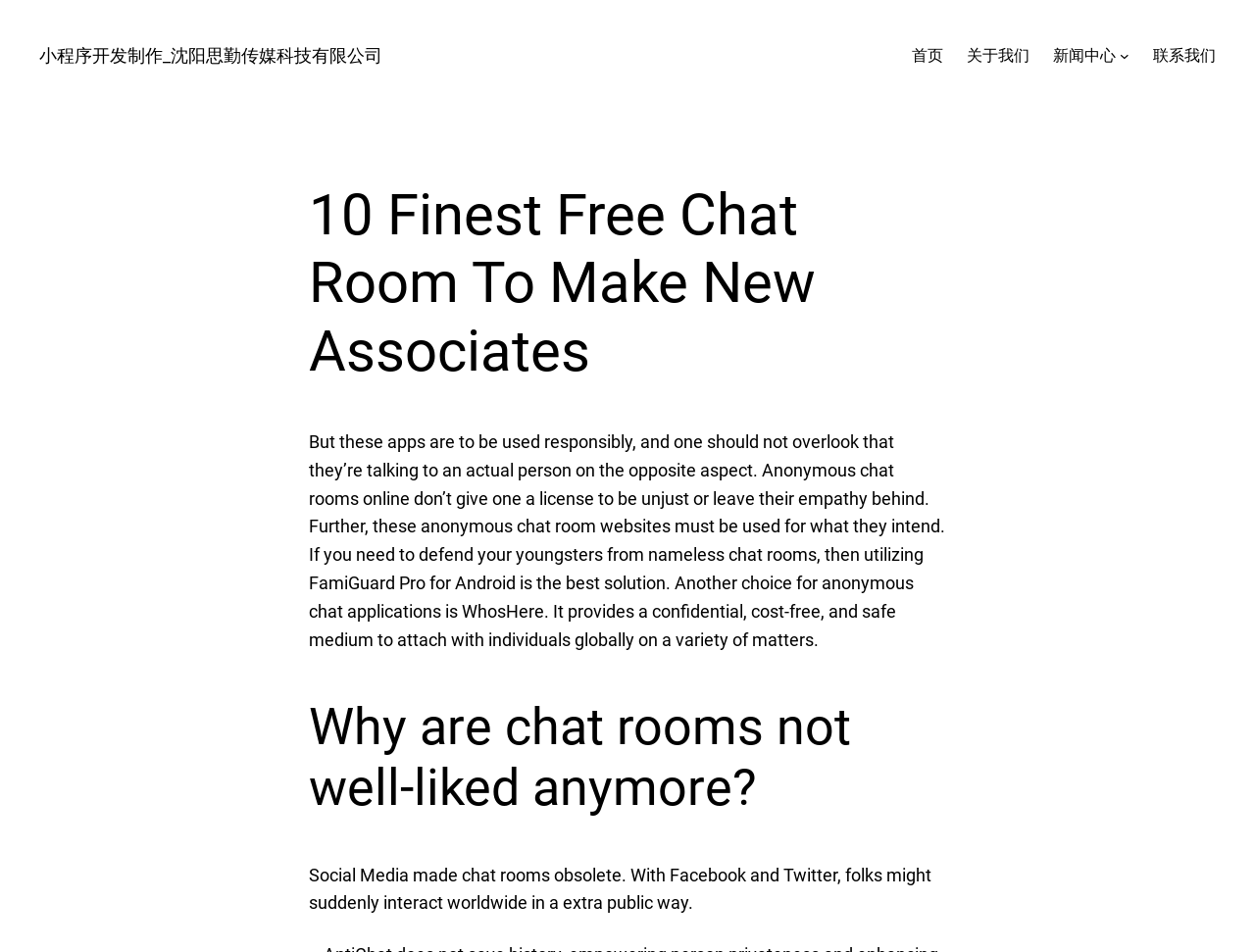Why are chat rooms not popular anymore?
From the screenshot, provide a brief answer in one word or phrase.

Social Media